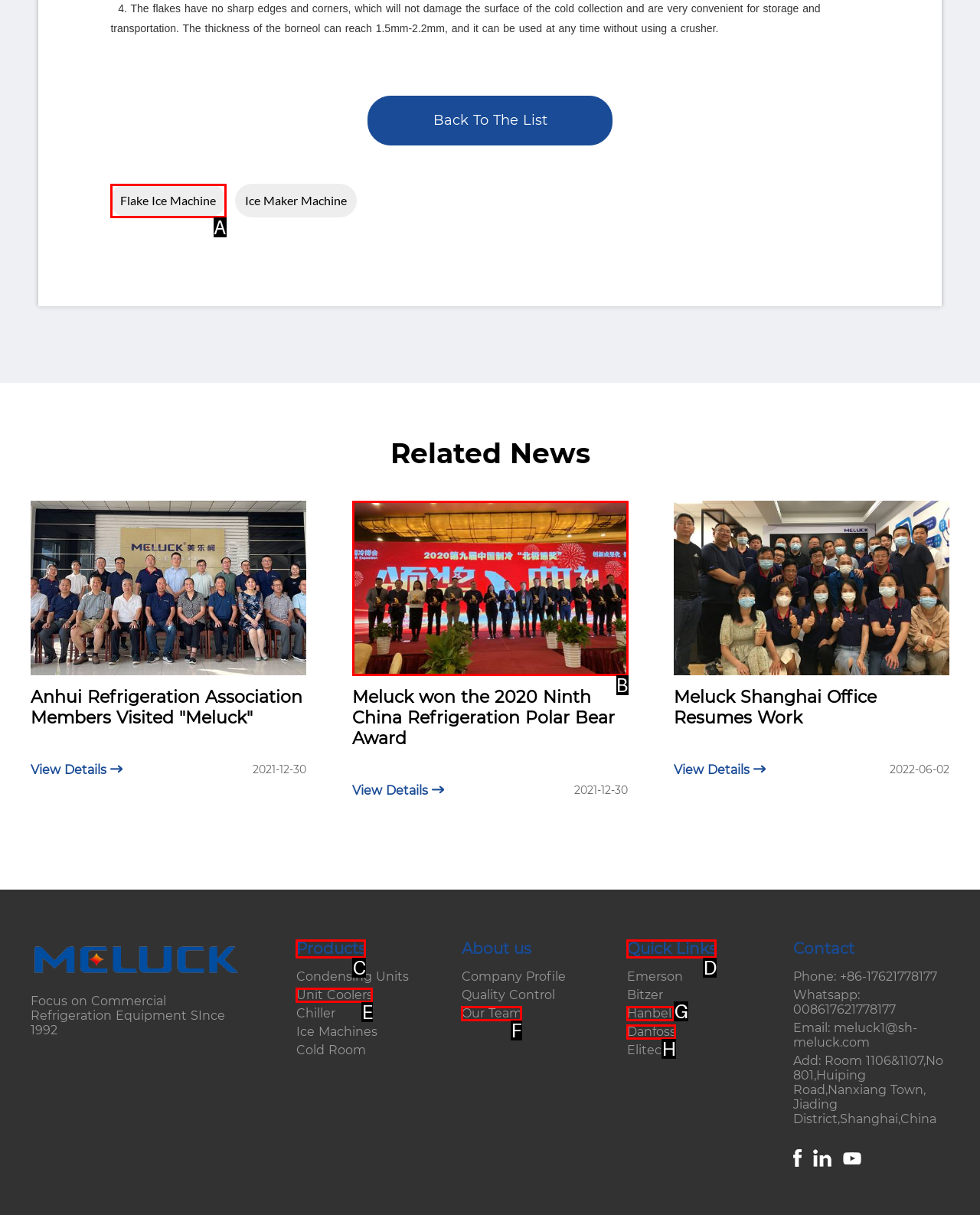Choose the option that best matches the element: Hanbell
Respond with the letter of the correct option.

G